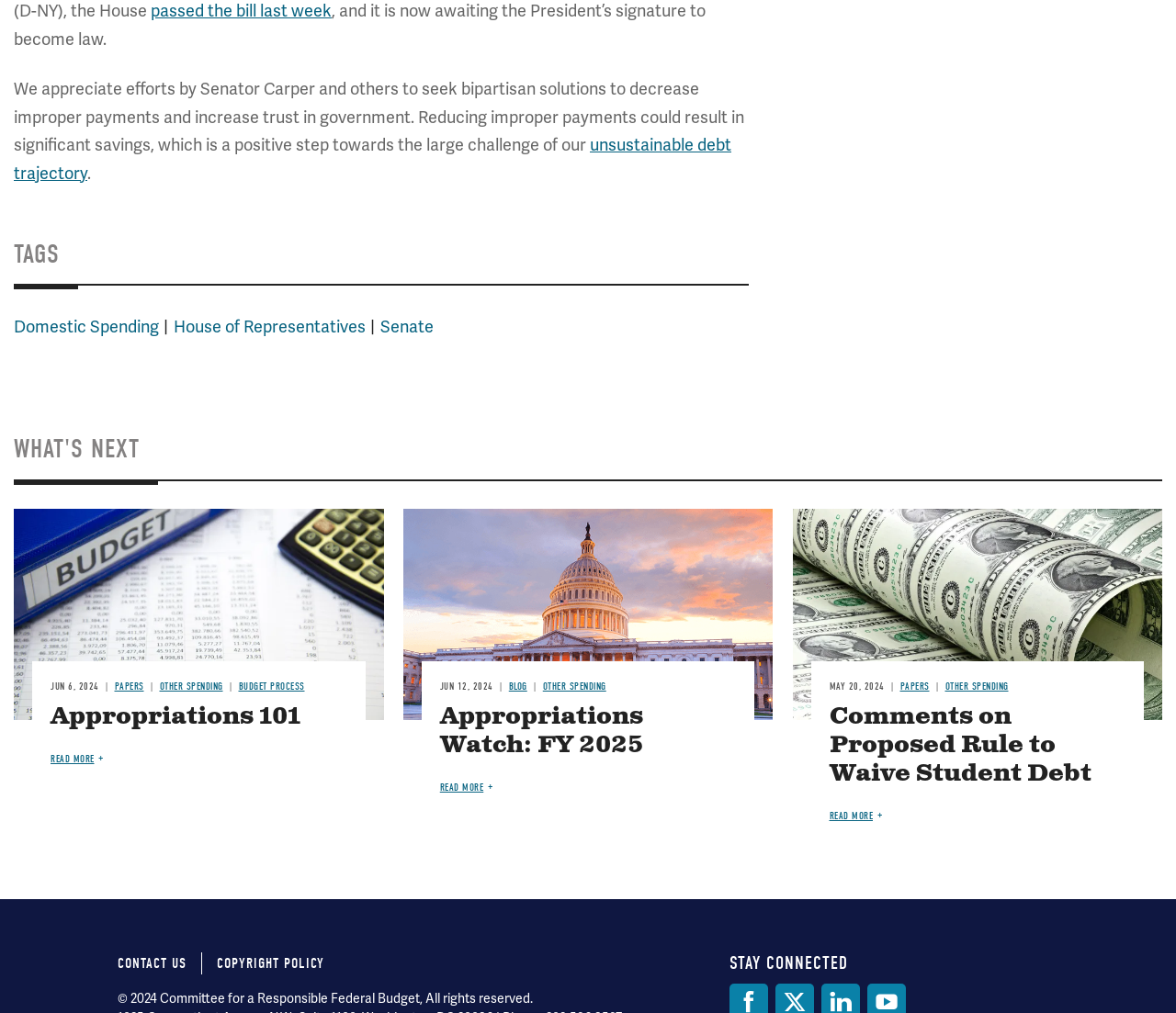Please specify the bounding box coordinates of the clickable region to carry out the following instruction: "View 'Appropriations Watch: FY 2025'". The coordinates should be four float numbers between 0 and 1, in the format [left, top, right, bottom].

[0.374, 0.692, 0.547, 0.752]